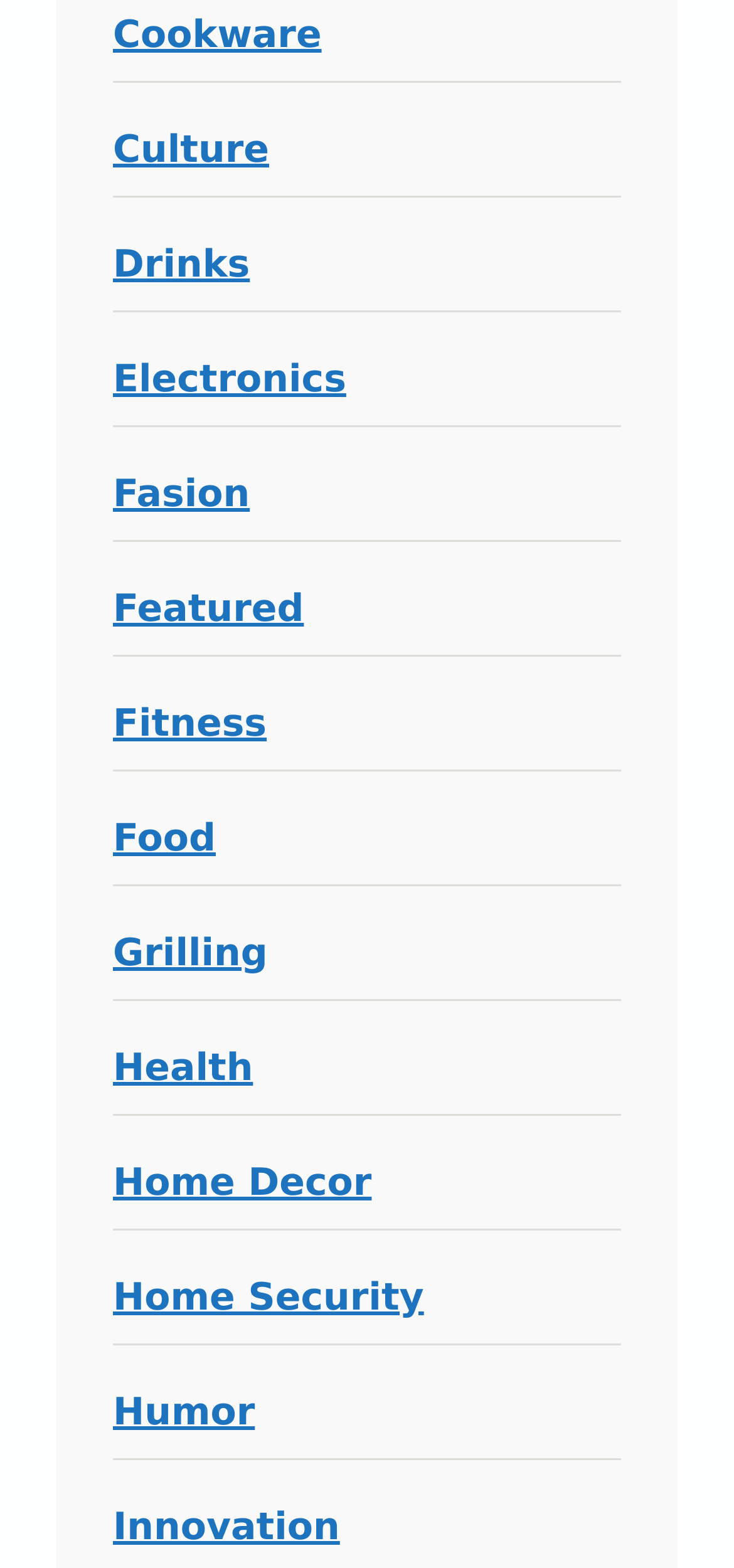Identify the bounding box coordinates for the region to click in order to carry out this instruction: "Log in to the forum". Provide the coordinates using four float numbers between 0 and 1, formatted as [left, top, right, bottom].

None